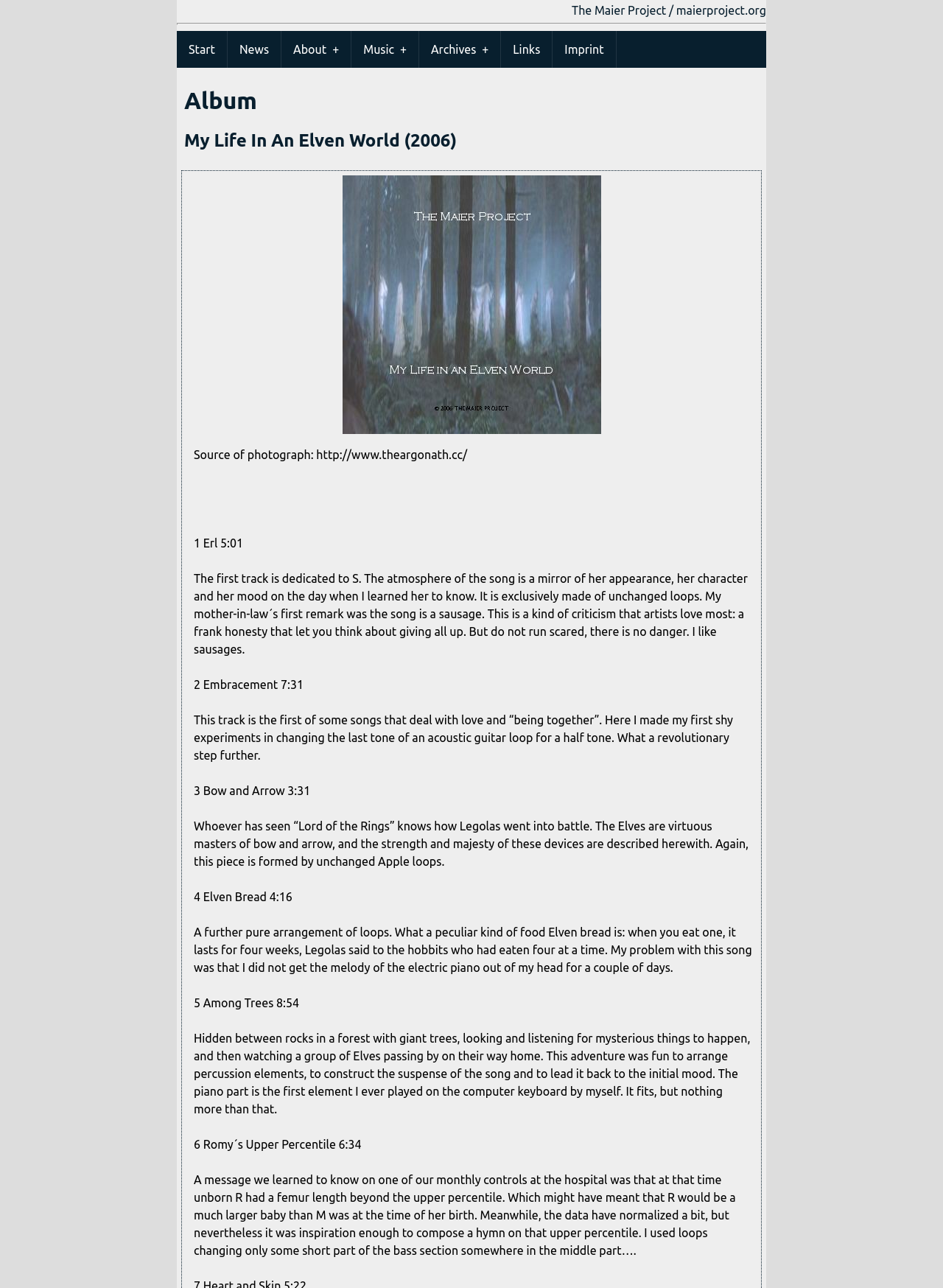Specify the bounding box coordinates of the element's region that should be clicked to achieve the following instruction: "Click on the 'Music +' link". The bounding box coordinates consist of four float numbers between 0 and 1, in the format [left, top, right, bottom].

[0.373, 0.024, 0.444, 0.053]